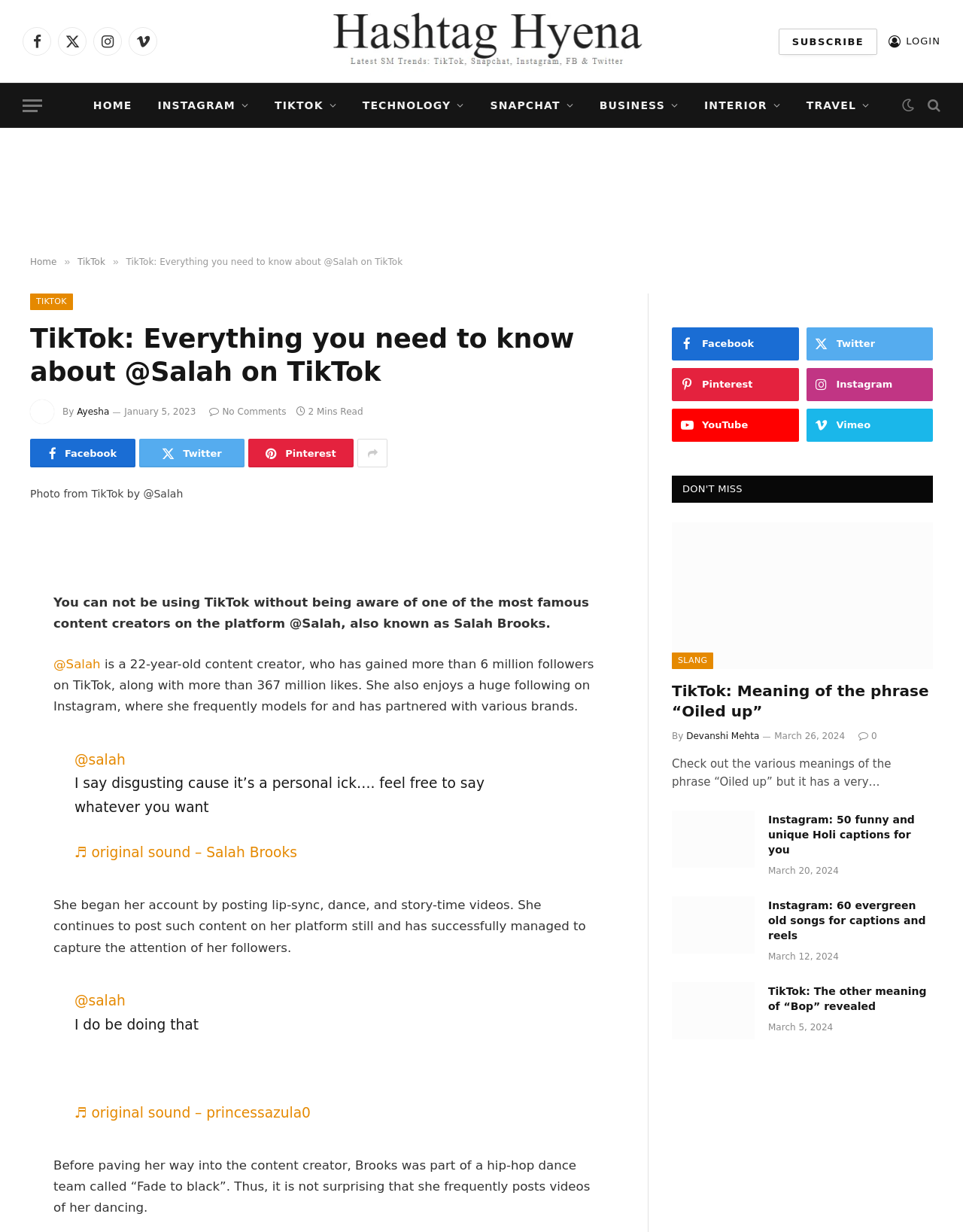Select the bounding box coordinates of the element I need to click to carry out the following instruction: "Read the article about 'Oiled up meaning TikTok'".

[0.698, 0.424, 0.969, 0.543]